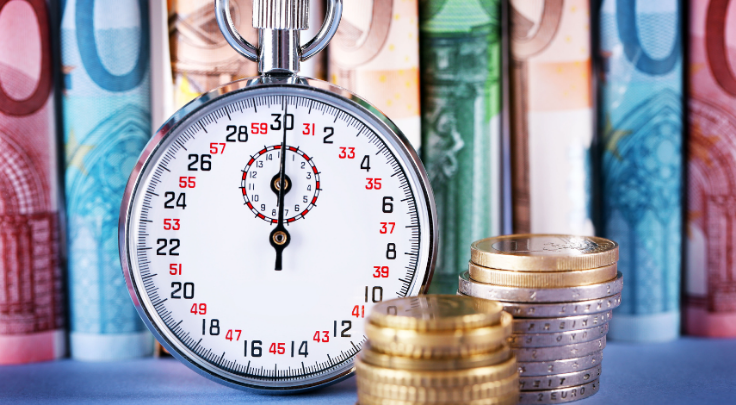Generate a detailed caption that describes the image.

The image depicts a close-up of a silver stopwatch prominently placed in the foreground, symbolizing the concept of time management and efficiency. Behind the stopwatch, a collection of colorful euro banknotes is visible, suggesting a financial context that underscores the importance of maximizing efficiency in business operations. To the right, several stacks of coins, varying in size and color, further emphasize the theme of financial growth and resource management. This imagery aligns with discussions on innovative tools like Fordditó, which aim to enhance productivity and profitability in businesses.